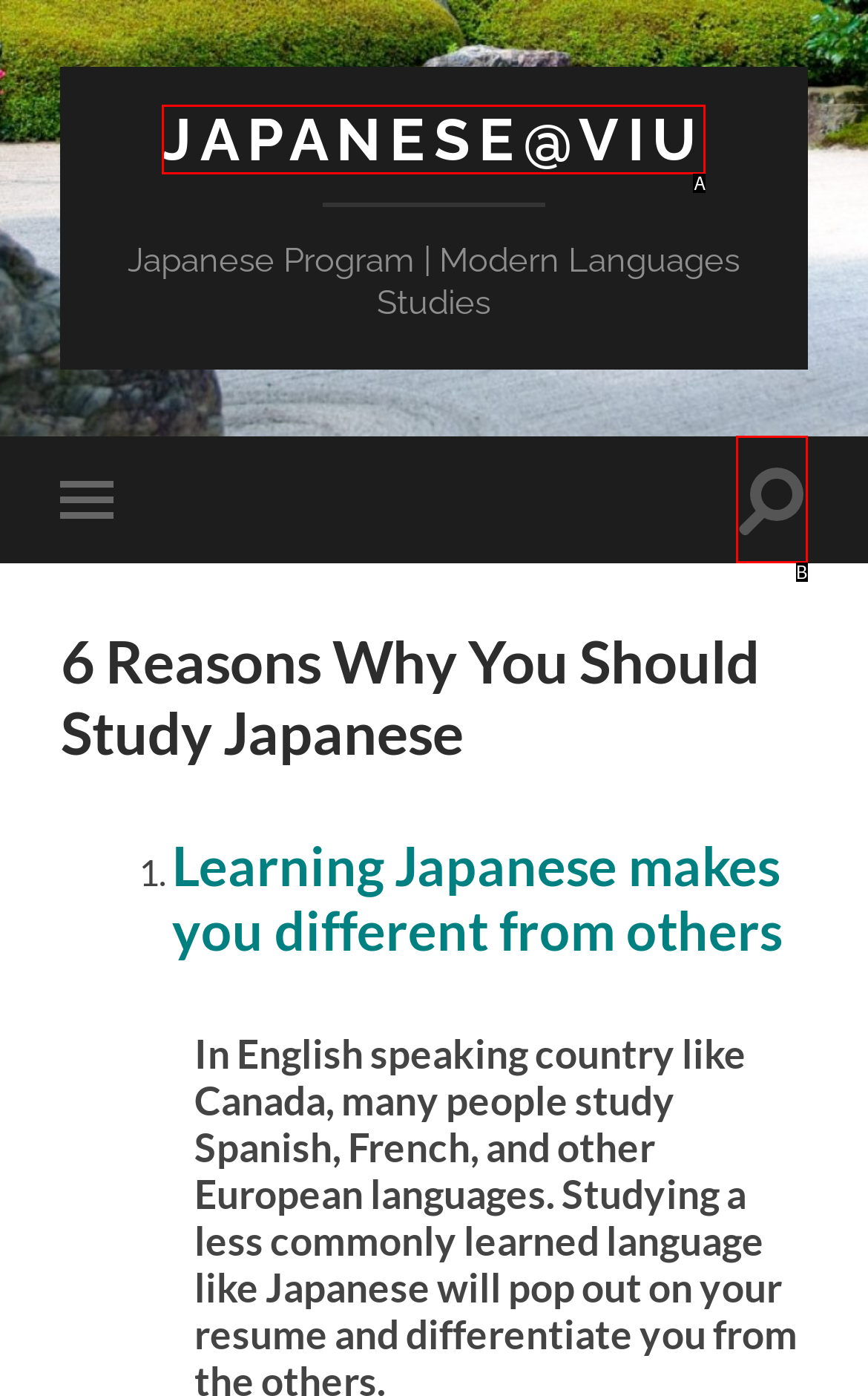Identify the option that best fits this description: Email
Answer with the appropriate letter directly.

None